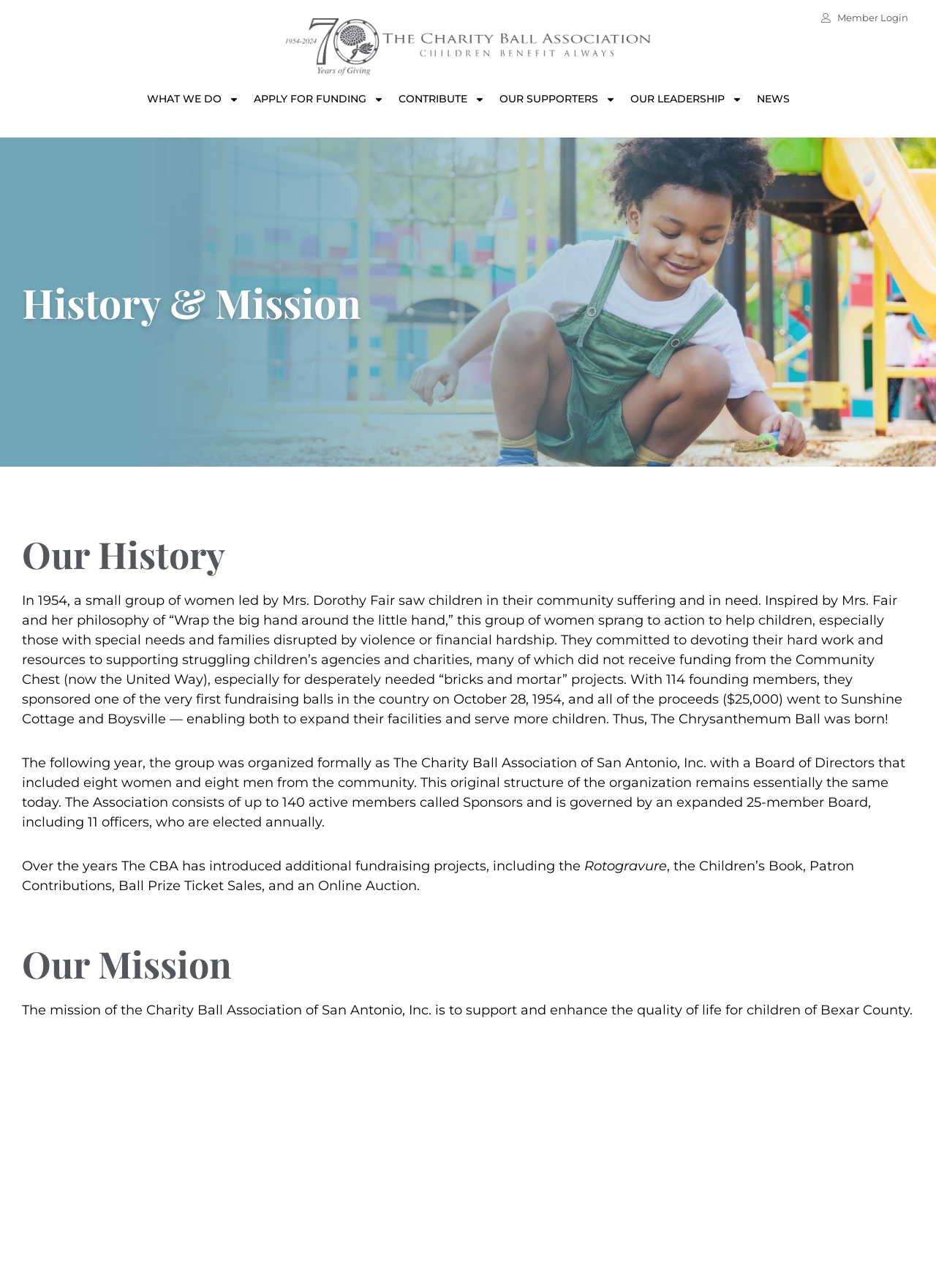Respond to the question below with a single word or phrase:
What was the amount of proceeds from the first fundraising ball?

$25,000